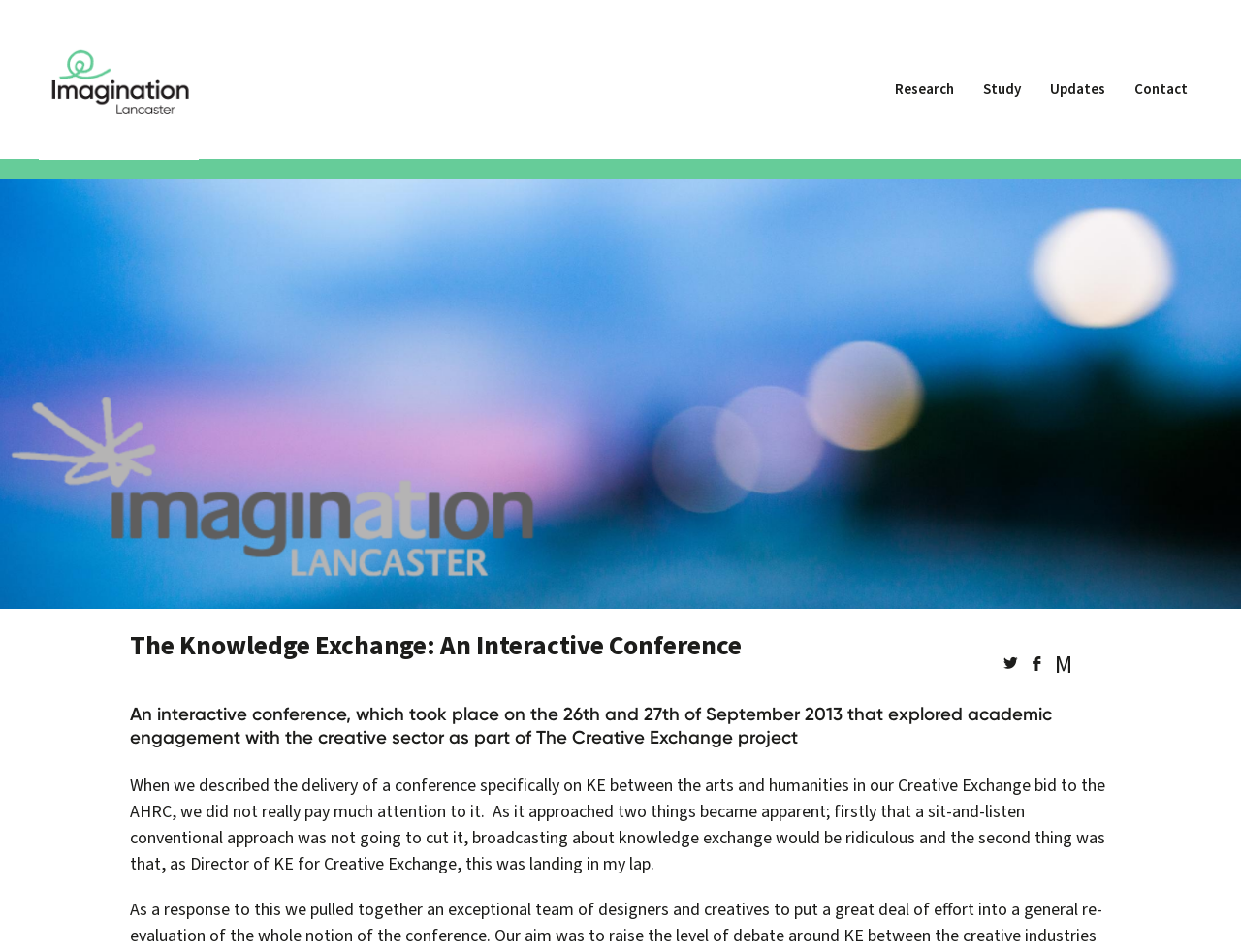Identify the bounding box coordinates of the area that should be clicked in order to complete the given instruction: "Click Imagination Lancaster logo". The bounding box coordinates should be four float numbers between 0 and 1, i.e., [left, top, right, bottom].

[0.031, 0.0, 0.16, 0.168]